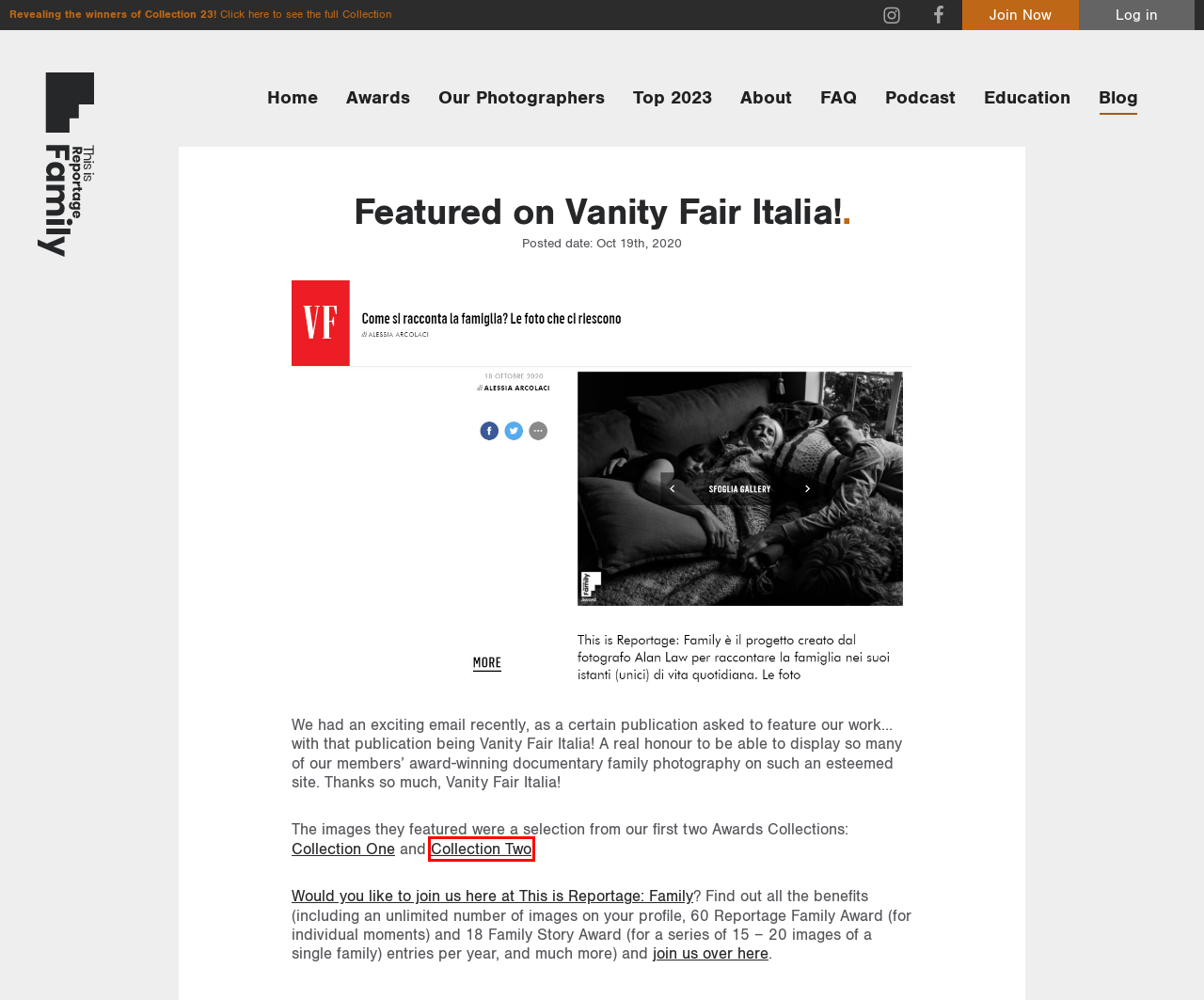Using the screenshot of a webpage with a red bounding box, pick the webpage description that most accurately represents the new webpage after the element inside the red box is clicked. Here are the candidates:
A. Top 100 Photographers of the Year 2023 - This is Reportage: Family
B. FAQ - This is Reportage: Family
C. Collection Twenty-three - This is Reportage: Family
D. Family Photography Blog This is Reportage: Family
E. Family Photography Tips - This is Reportage: Family
F. Search - This Is Reportage: Family
G. Collection Two - This is Reportage: Family
H. About - This is Reportage: Family

G